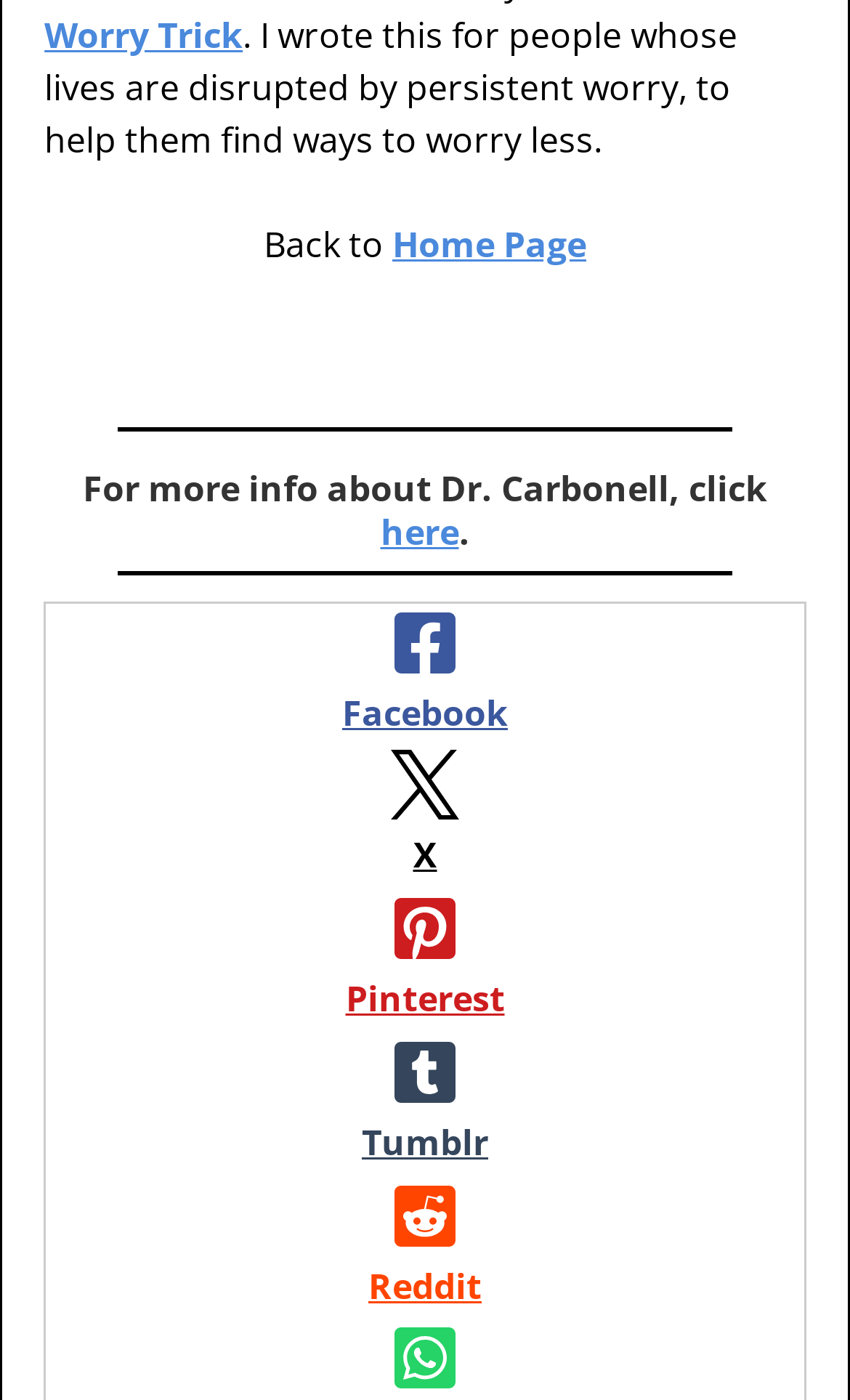What is the purpose of this webpage?
Provide a fully detailed and comprehensive answer to the question.

The webpage is intended to help individuals whose lives are disrupted by persistent worry, as stated in the StaticText element with the bounding box coordinates [0.052, 0.008, 0.868, 0.117]. This suggests that the webpage provides resources or guidance to alleviate worry.